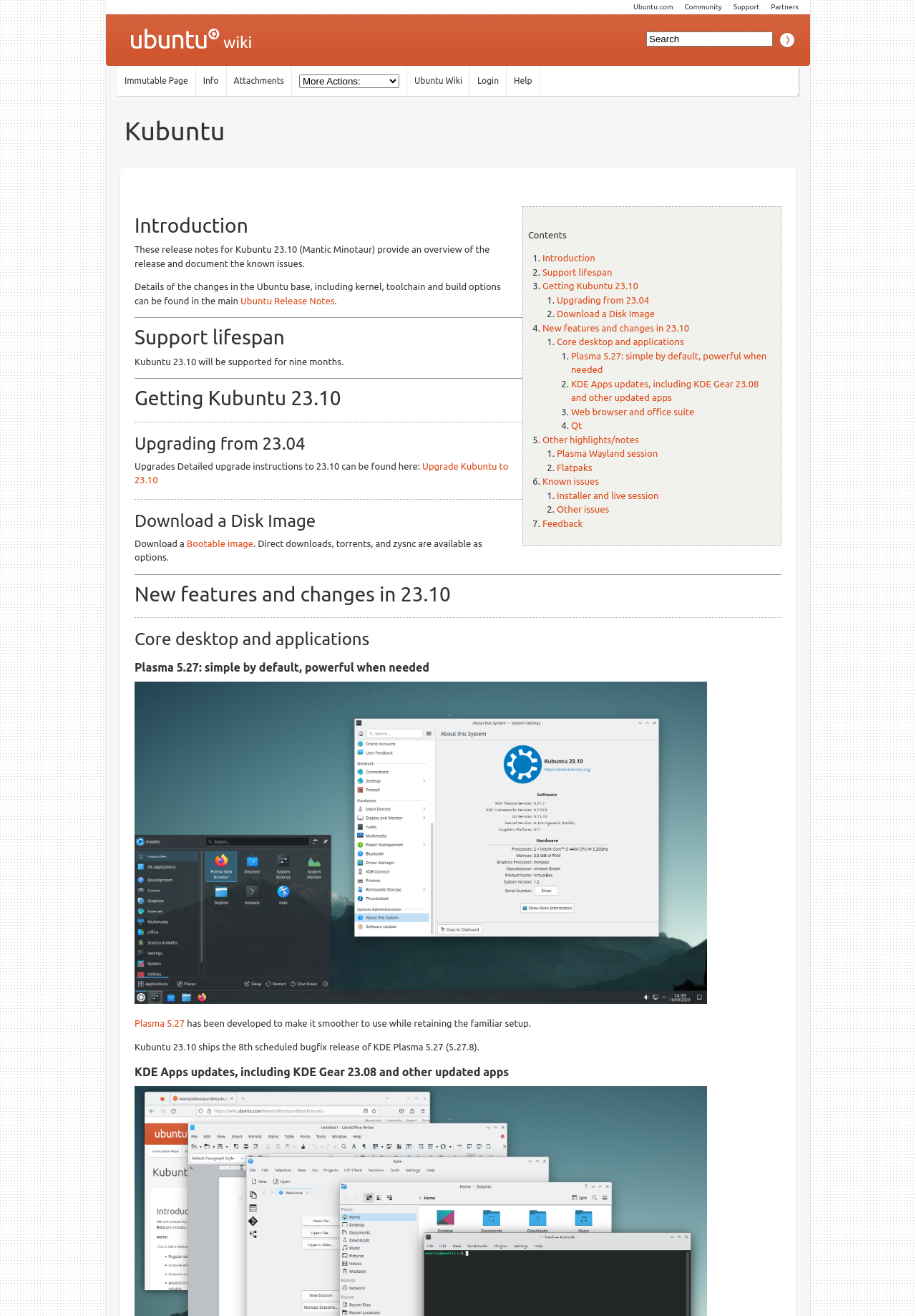Using the image as a reference, answer the following question in as much detail as possible:
What is the name of the Ubuntu version?

I found the answer by looking at the heading 'Kubuntu' and the text 'Kubuntu 23.10 (Mantic Minotaur)' which suggests that Kubuntu 23.10 is the name of the Ubuntu version.